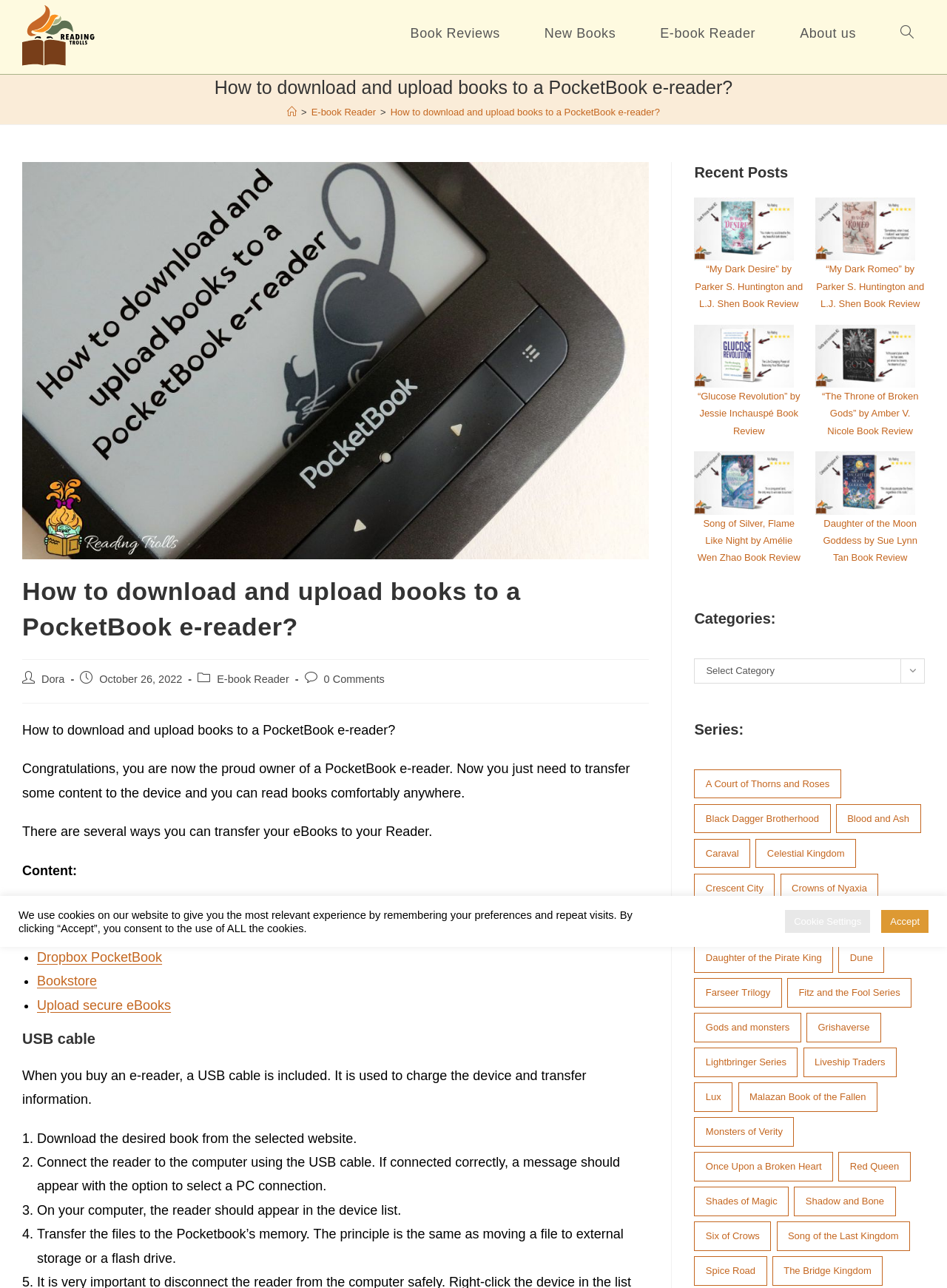Specify the bounding box coordinates of the area that needs to be clicked to achieve the following instruction: "Click on 'Toggle website search'".

[0.927, 0.0, 0.988, 0.052]